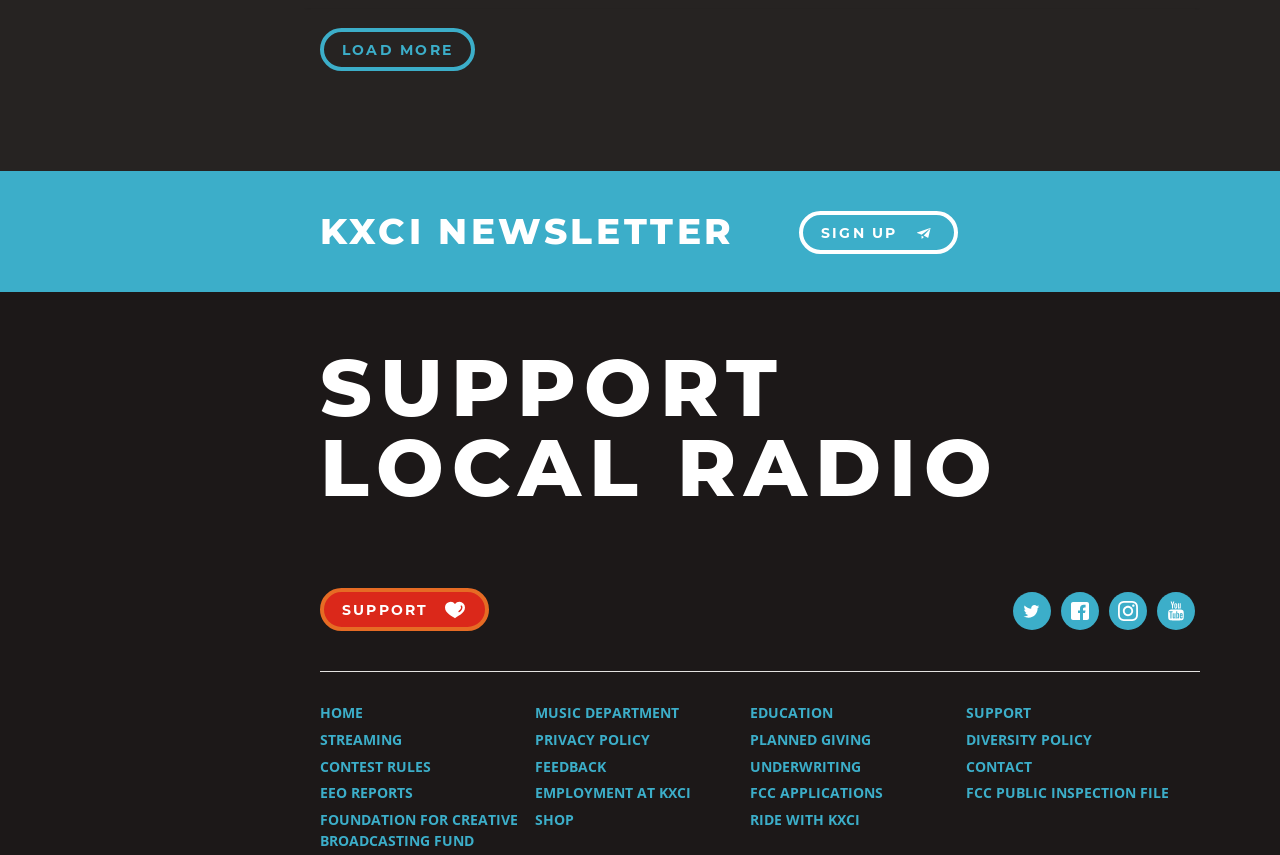Could you highlight the region that needs to be clicked to execute the instruction: "Support local radio"?

[0.25, 0.687, 0.382, 0.737]